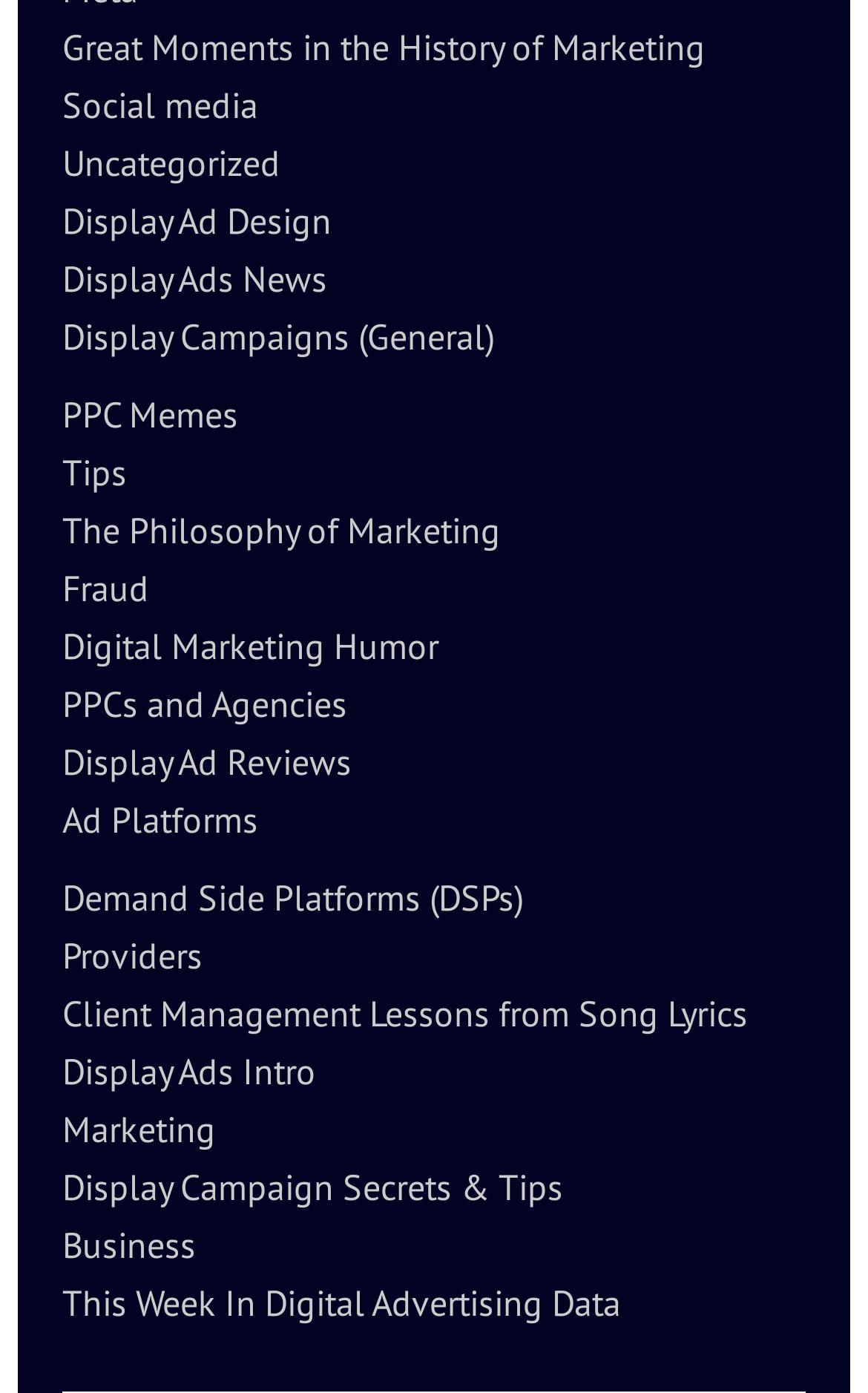Please provide the bounding box coordinates for the UI element as described: "Display Campaign Secrets & Tips". The coordinates must be four floats between 0 and 1, represented as [left, top, right, bottom].

[0.072, 0.836, 0.928, 0.868]